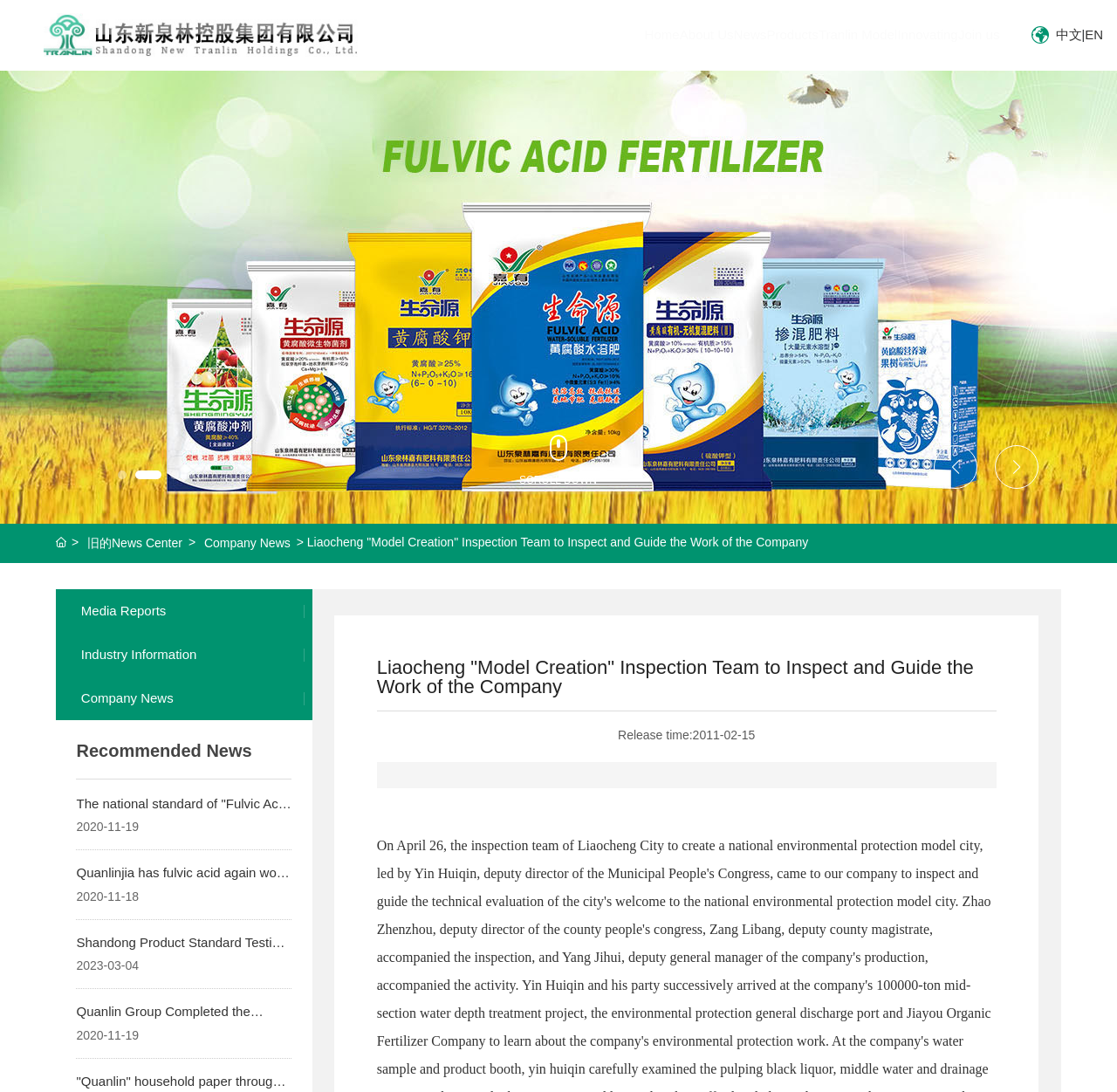Show the bounding box coordinates of the element that should be clicked to complete the task: "View the 'News' section".

[0.592, 0.0, 0.633, 0.064]